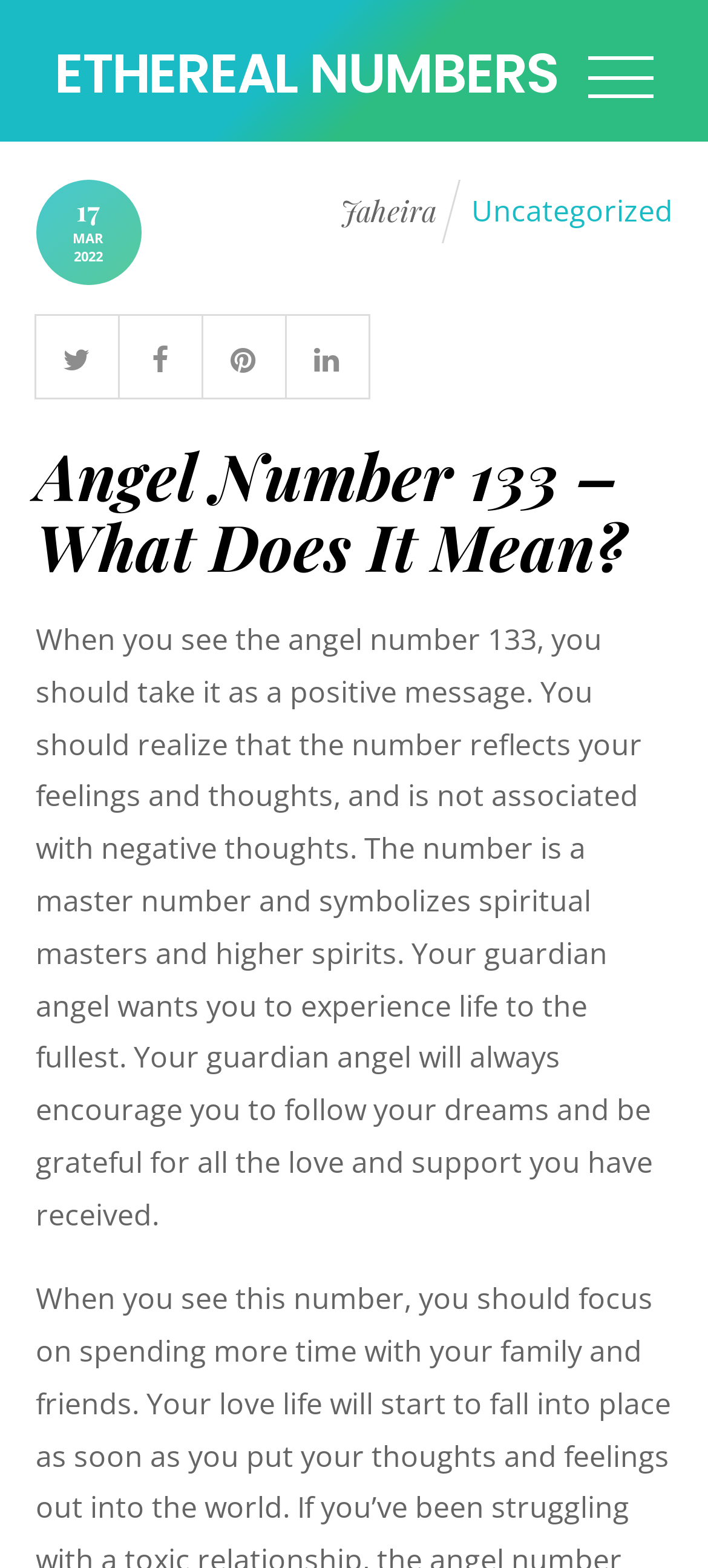Please specify the bounding box coordinates of the clickable region to carry out the following instruction: "Toggle the navigation menu". The coordinates should be four float numbers between 0 and 1, in the format [left, top, right, bottom].

None